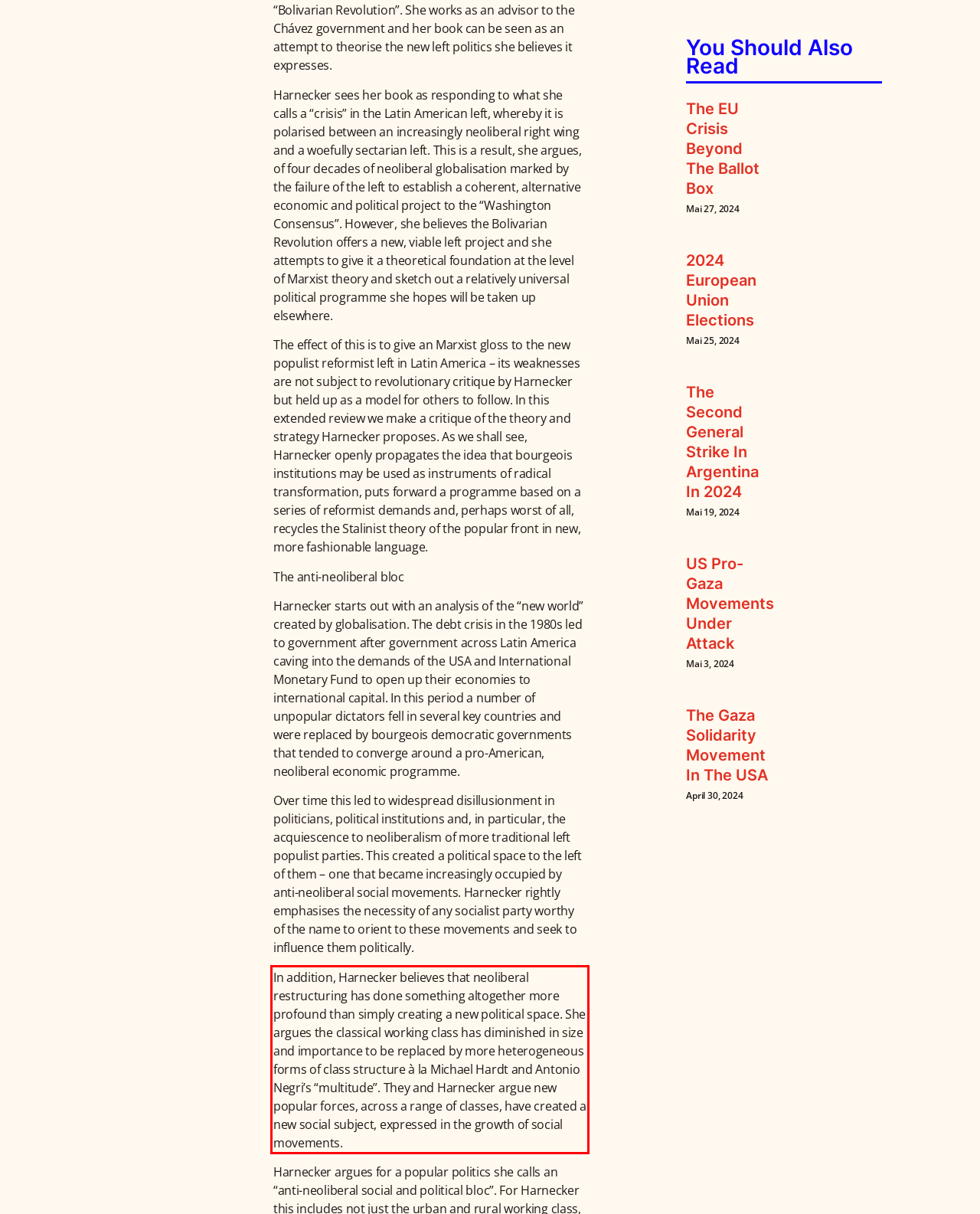With the provided screenshot of a webpage, locate the red bounding box and perform OCR to extract the text content inside it.

In addition, Harnecker believes that neoliberal restructuring has done something altogether more profound than simply creating a new political space. She argues the classical working class has diminished in size and importance to be replaced by more heterogeneous forms of class structure à la Michael Hardt and Antonio Negri’s “multitude”. They and Harnecker argue new popular forces, across a range of classes, have created a new social subject, expressed in the growth of social movements.